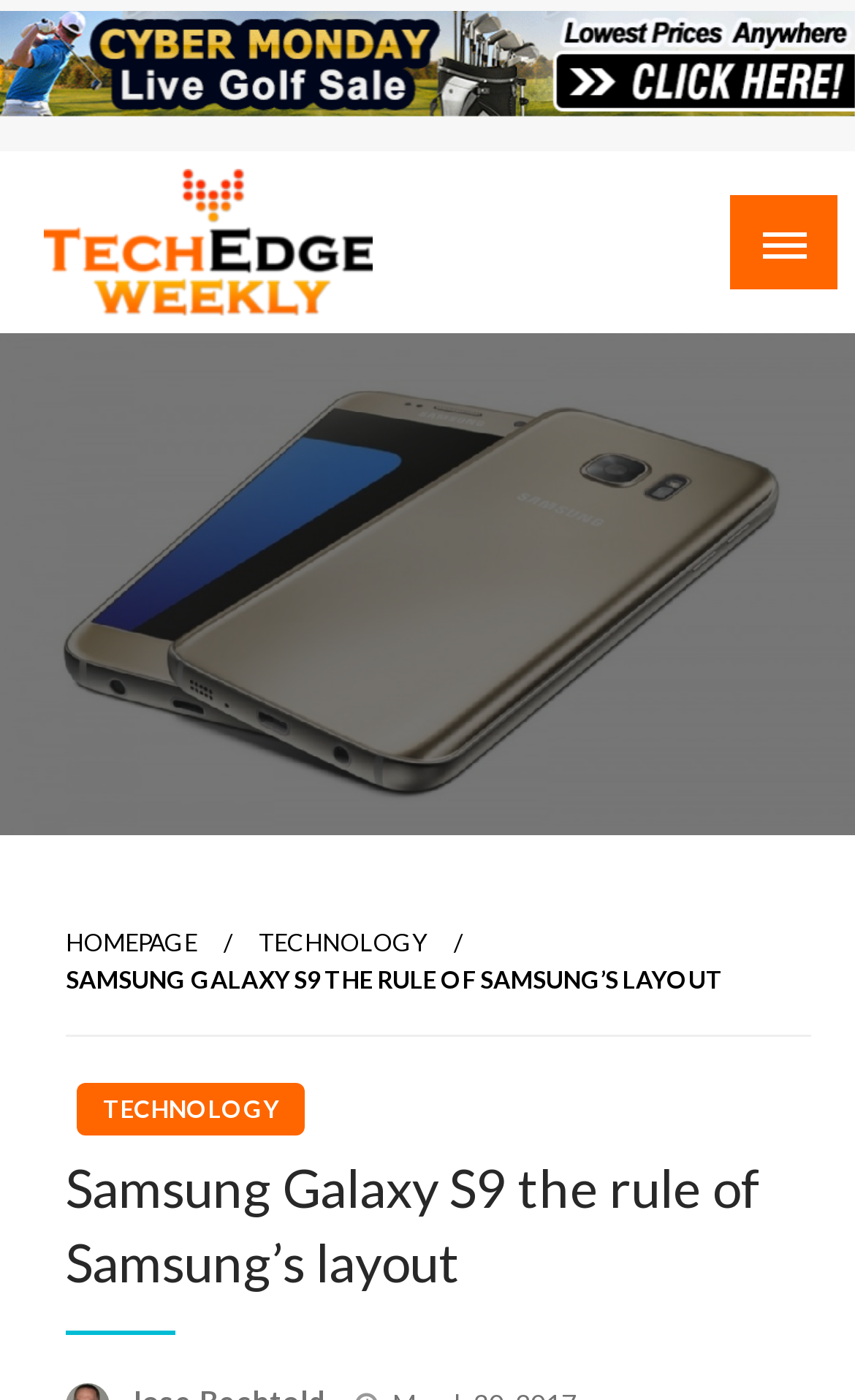Identify the bounding box coordinates for the UI element described as follows: "Technology". Ensure the coordinates are four float numbers between 0 and 1, formatted as [left, top, right, bottom].

[0.303, 0.662, 0.5, 0.682]